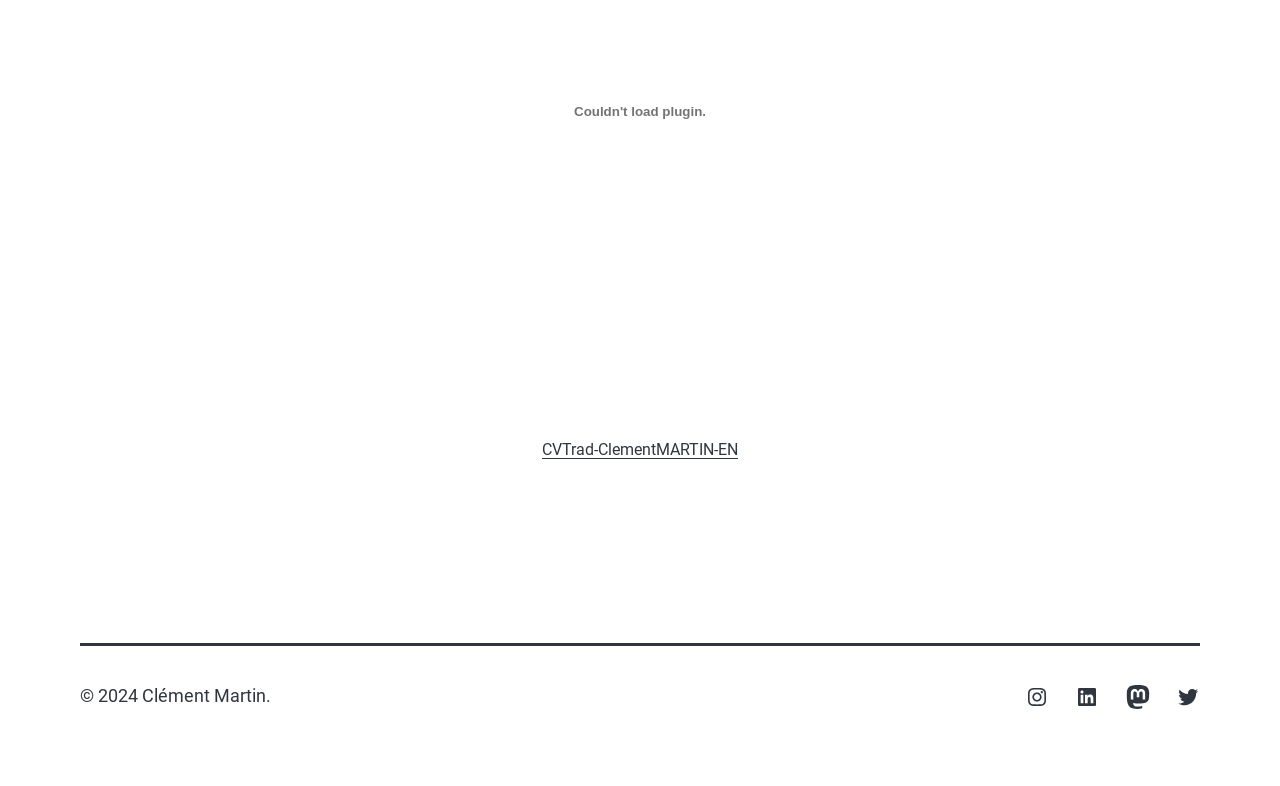Find the bounding box of the element with the following description: "Mastodon". The coordinates must be four float numbers between 0 and 1, formatted as [left, top, right, bottom].

[0.869, 0.865, 0.908, 0.905]